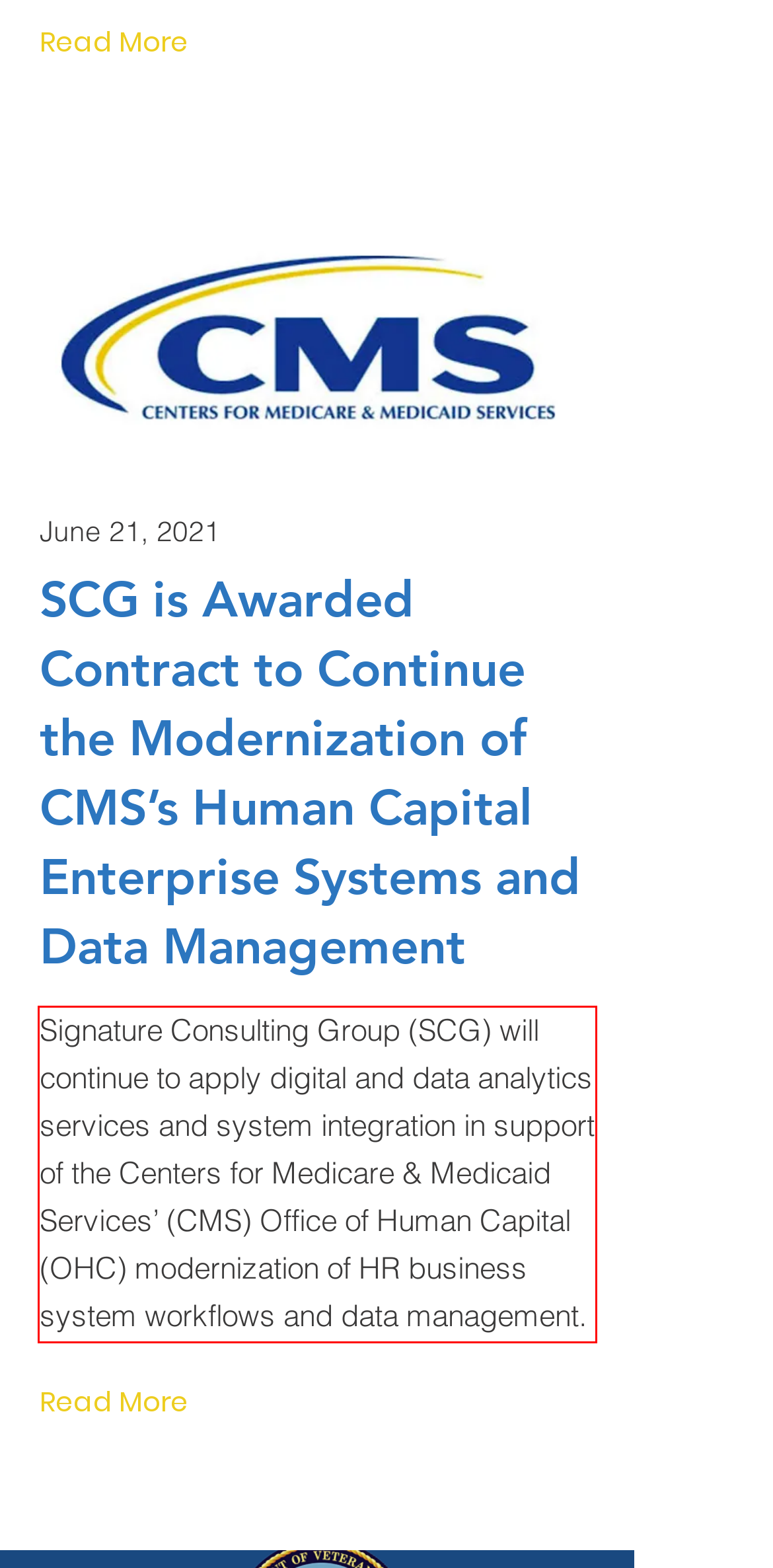Please look at the webpage screenshot and extract the text enclosed by the red bounding box.

Signature Consulting Group (SCG) will continue to apply digital and data analytics services and system integration in support of the Centers for Medicare & Medicaid Services’ (CMS) Office of Human Capital (OHC) modernization of HR business system workflows and data management.